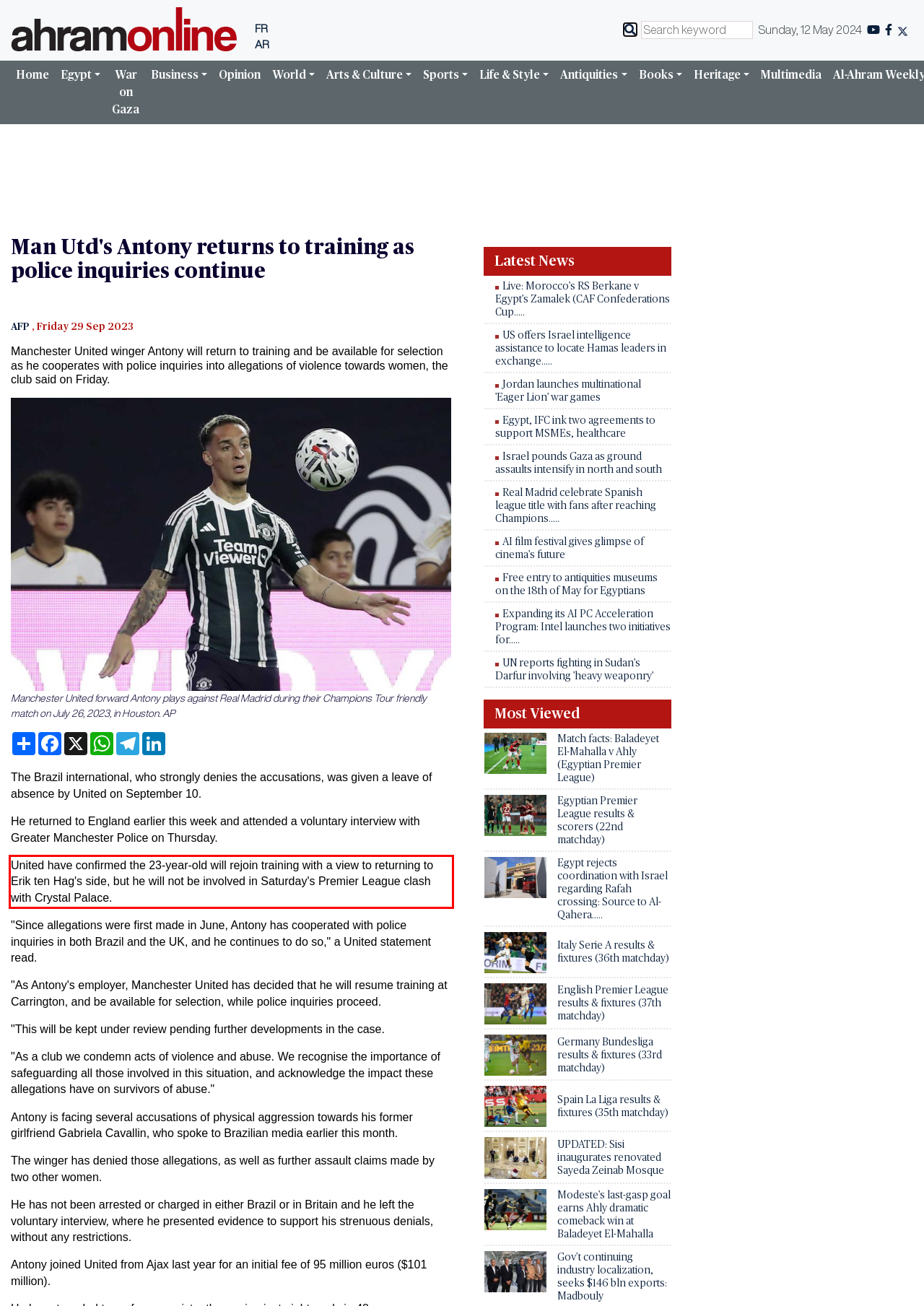Please examine the screenshot of the webpage and read the text present within the red rectangle bounding box.

United have confirmed the 23-year-old will rejoin training with a view to returning to Erik ten Hag's side, but he will not be involved in Saturday's Premier League clash with Crystal Palace.